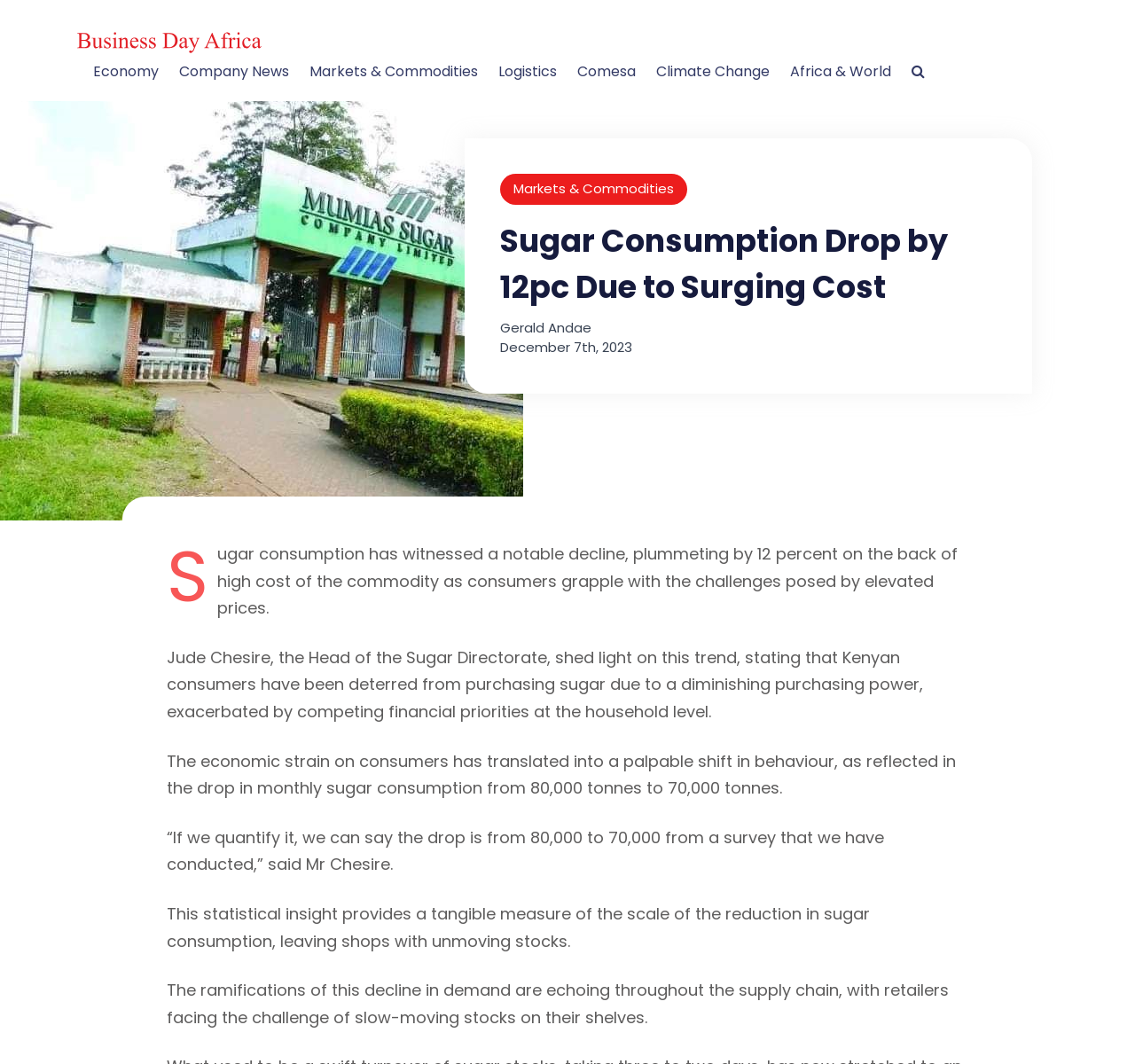Determine the bounding box coordinates of the clickable element to complete this instruction: "Click the image at the top". Provide the coordinates in the format of four float numbers between 0 and 1, [left, top, right, bottom].

[0.064, 0.03, 0.232, 0.05]